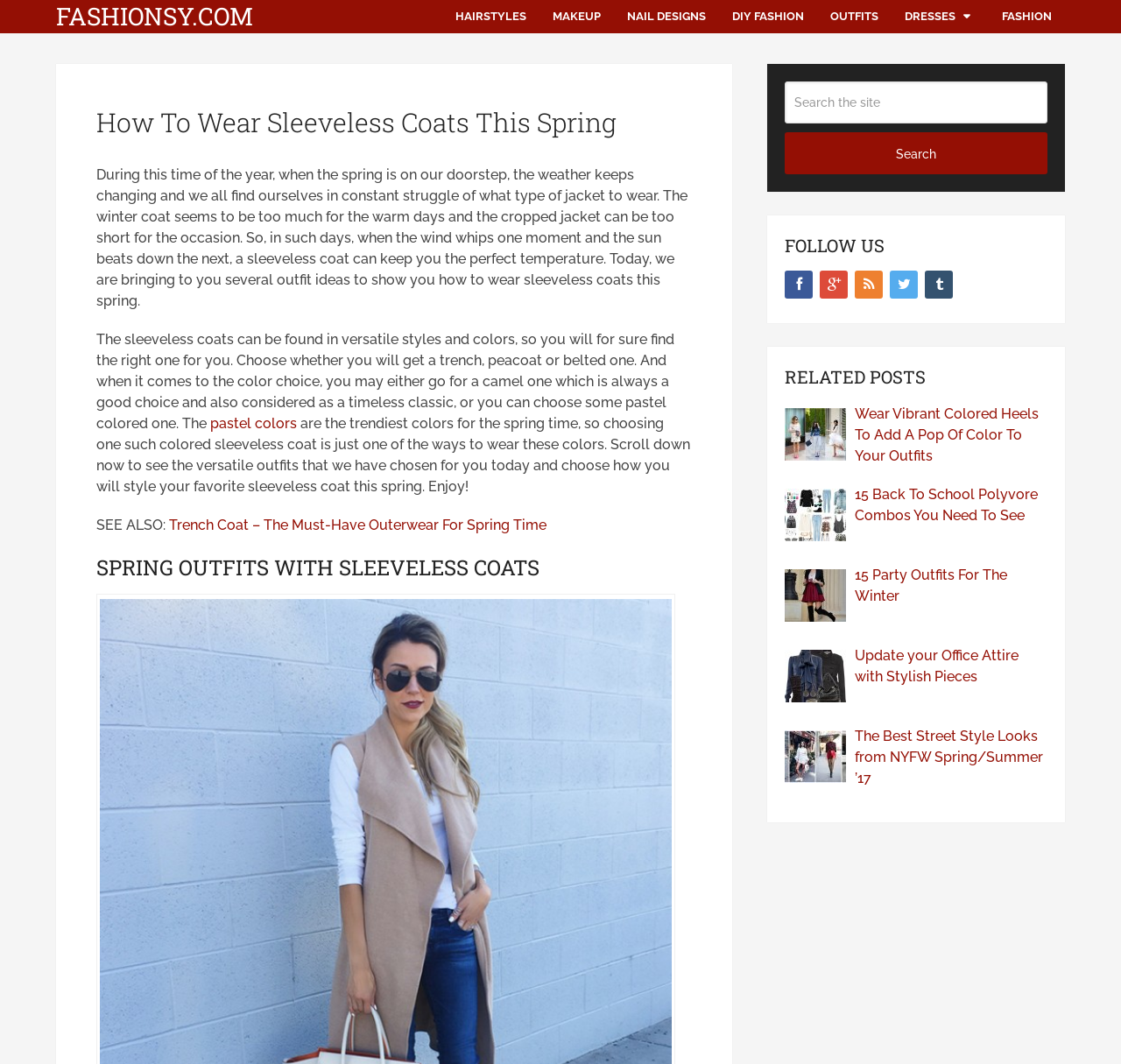Answer the following query with a single word or phrase:
What are the trendy colors for spring?

Pastel Colors